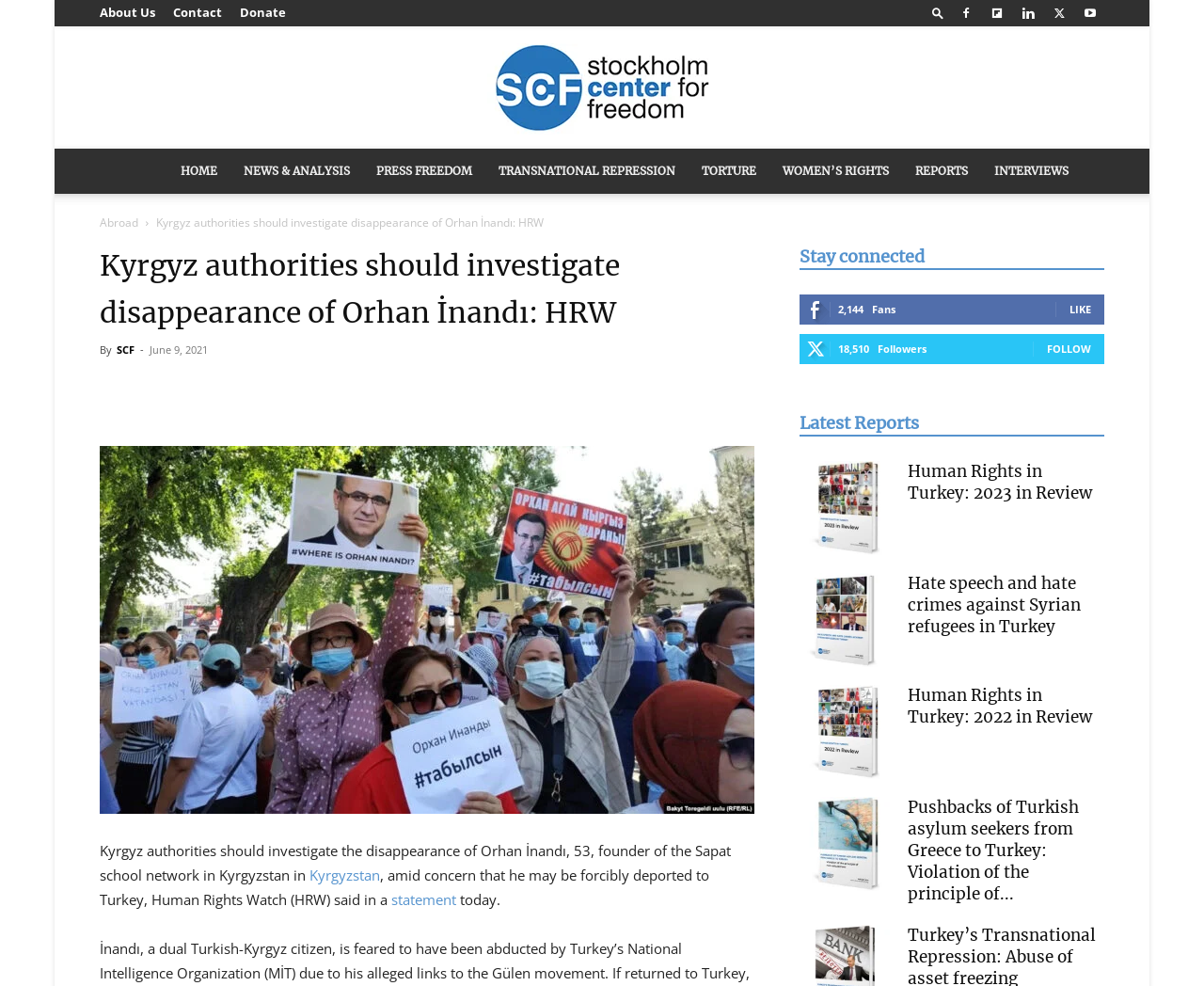Please identify the bounding box coordinates of the clickable region that I should interact with to perform the following instruction: "Read the 'Kyrgyz authorities should investigate disappearance of Orhan İnandı: HRW' article". The coordinates should be expressed as four float numbers between 0 and 1, i.e., [left, top, right, bottom].

[0.083, 0.245, 0.627, 0.341]